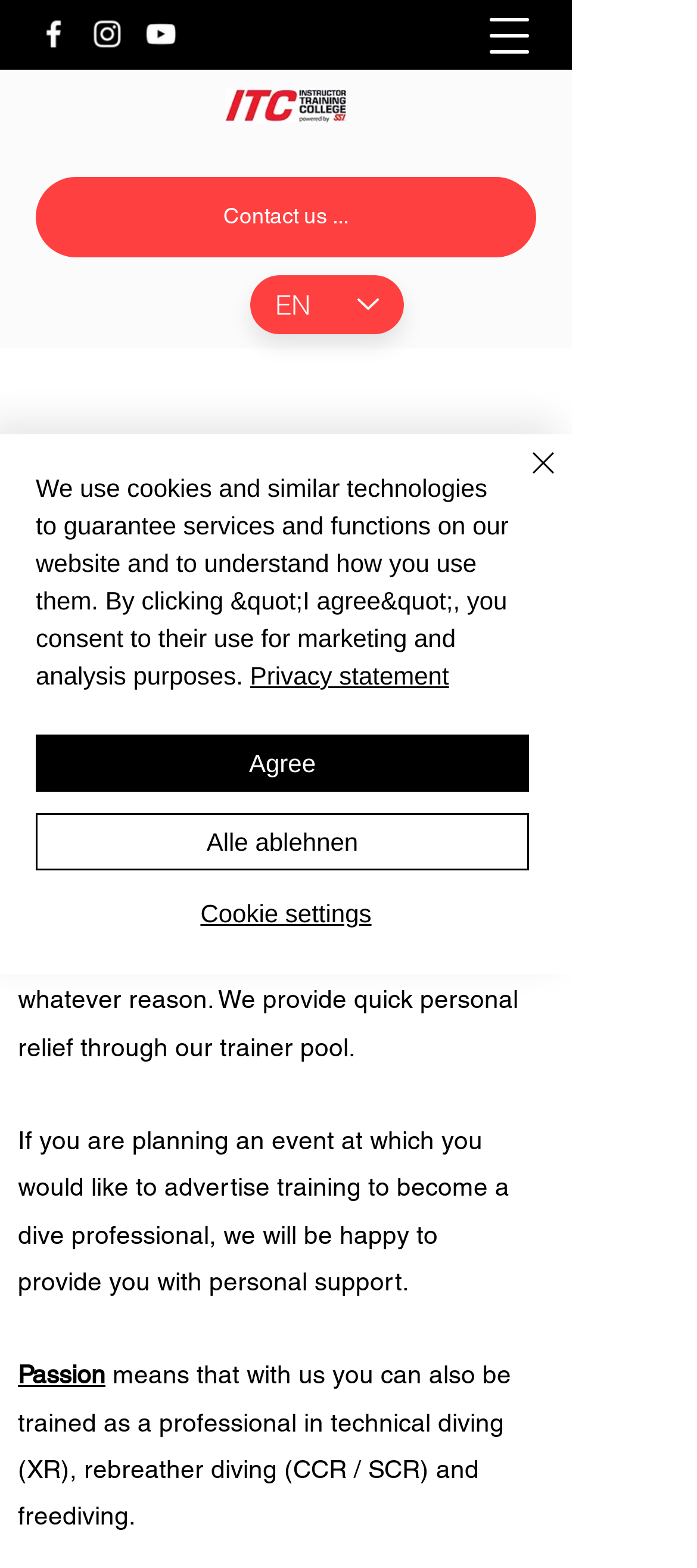What is the language currently selected?
Using the visual information, reply with a single word or short phrase.

English